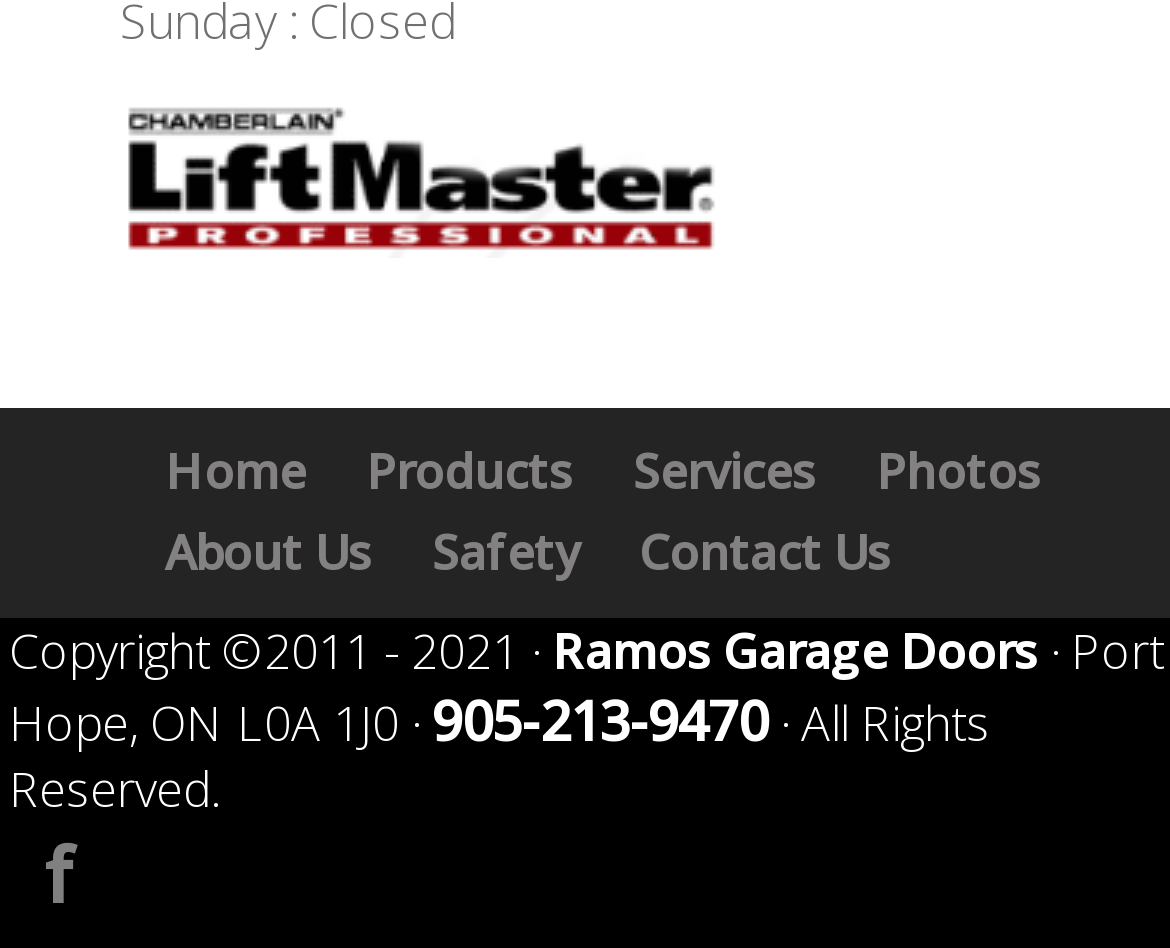What is the phone number?
Using the image provided, answer with just one word or phrase.

905-213-9470